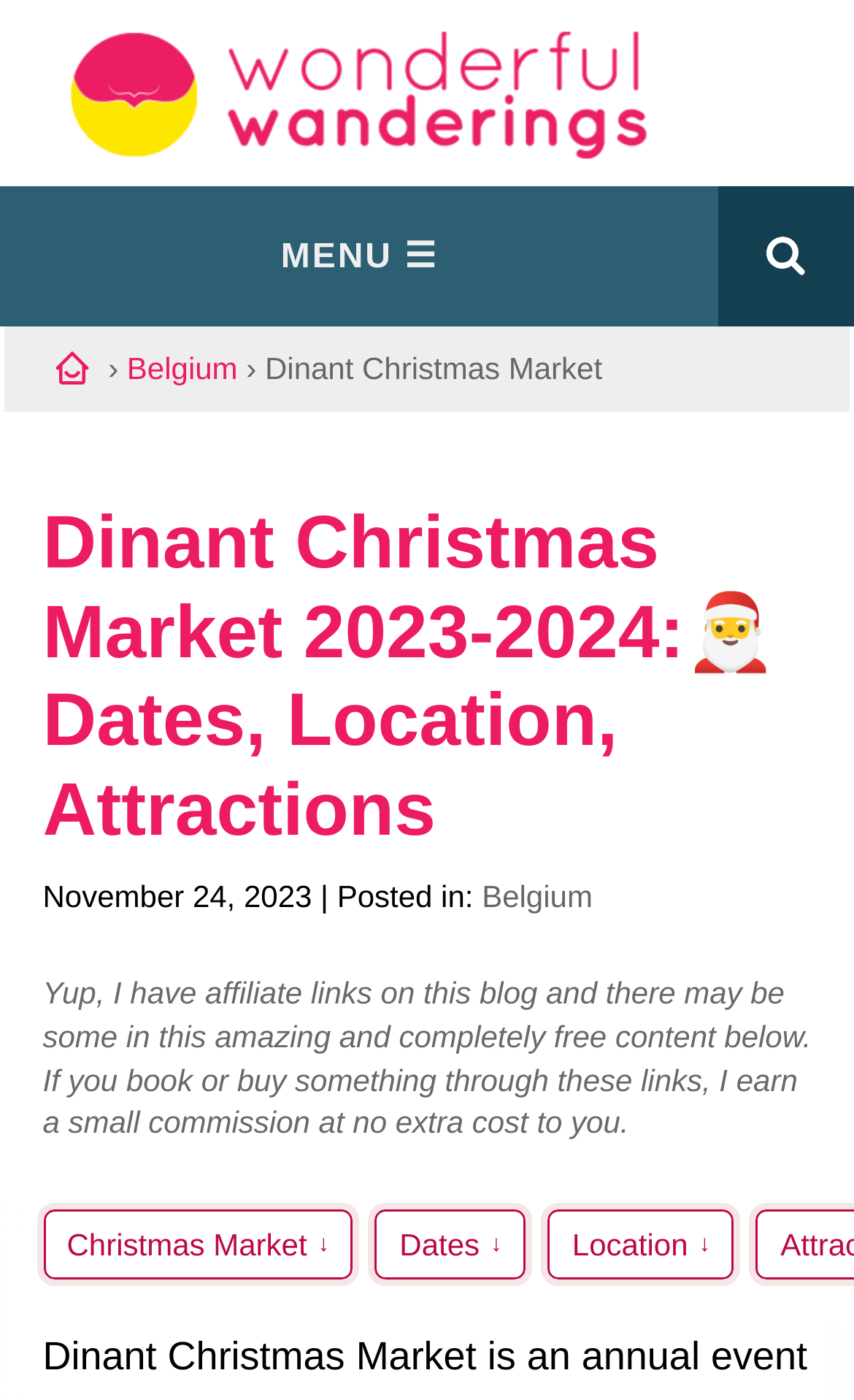Where is the Christmas market located?
Using the image provided, answer with just one word or phrase.

Dinant, Belgium